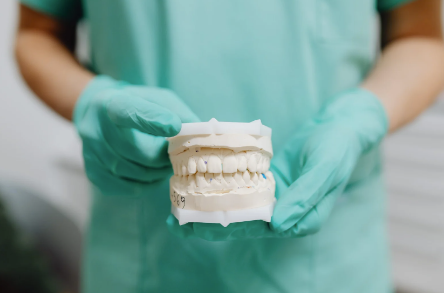Answer the following query with a single word or phrase:
What is the focus of the professional's attention?

Denture model